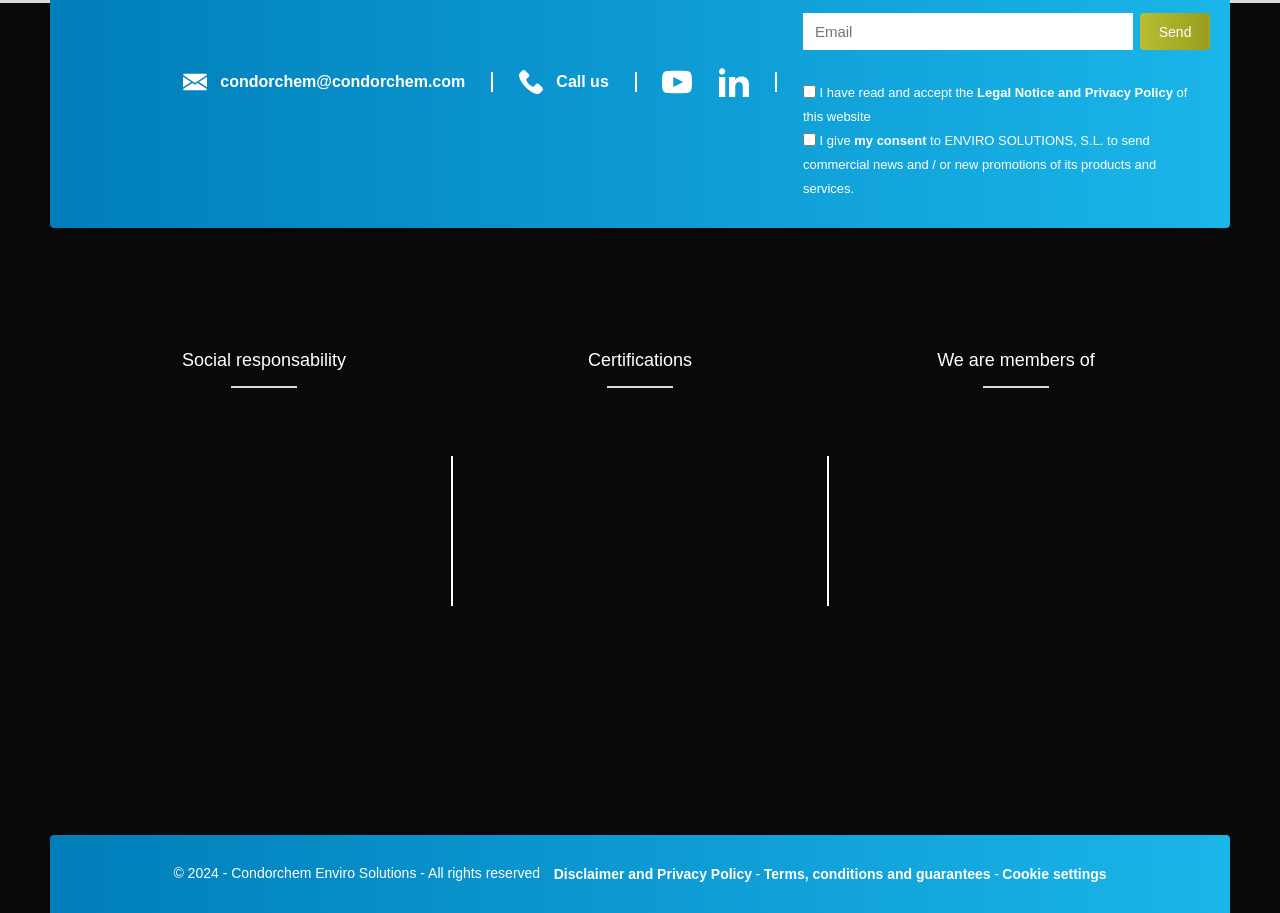Please analyze the image and provide a thorough answer to the question:
How many social media platforms are listed?

In the social menu section, there are two social media platforms listed, which are Youtube and Linkedin.